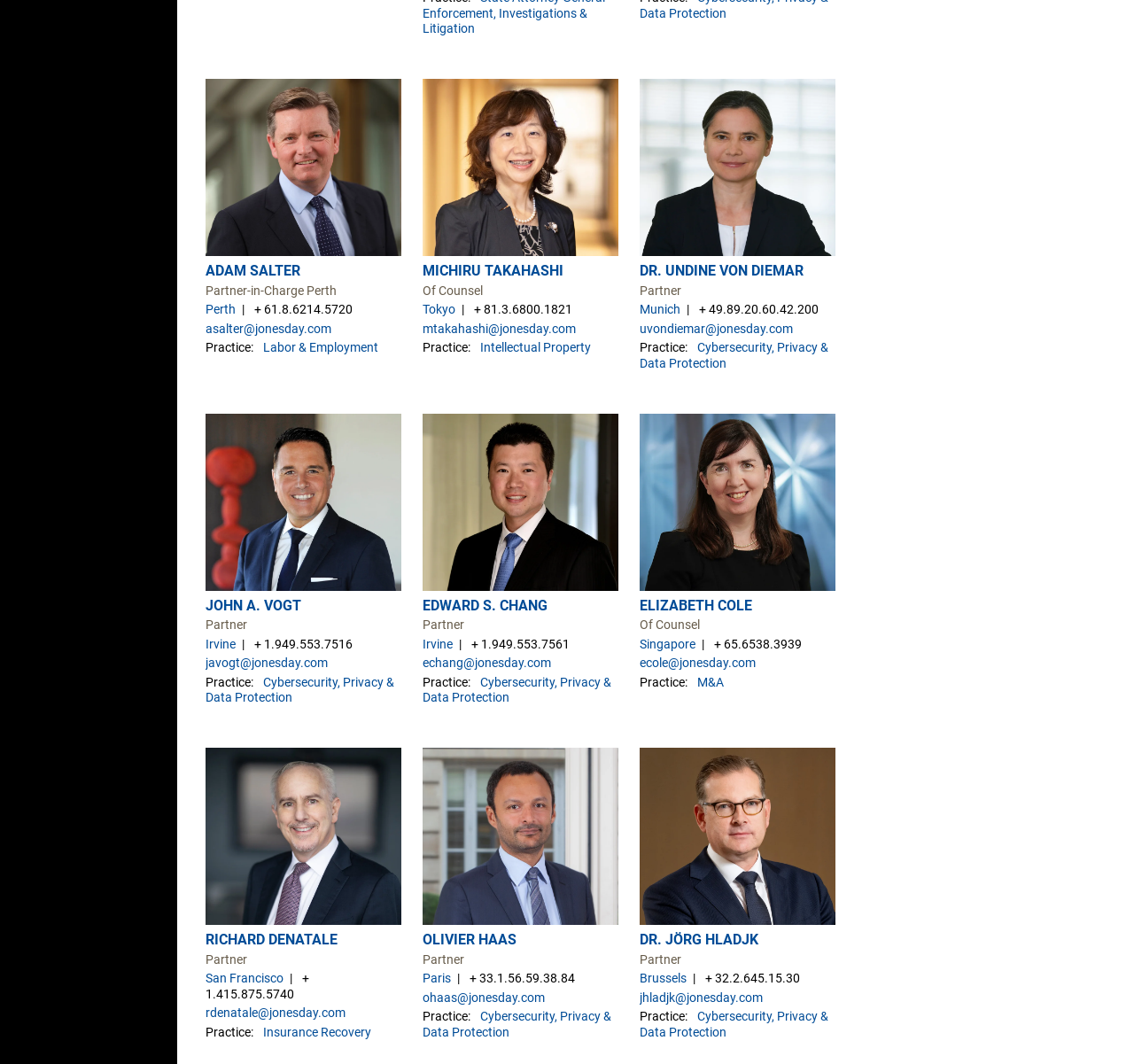What is the practice area of ELIZABETH COLE?
Please give a well-detailed answer to the question.

The practice area of ELIZABETH COLE is M&A, which can be inferred from the link 'M&A' that is associated with the figure element of ELIZABETH COLE.